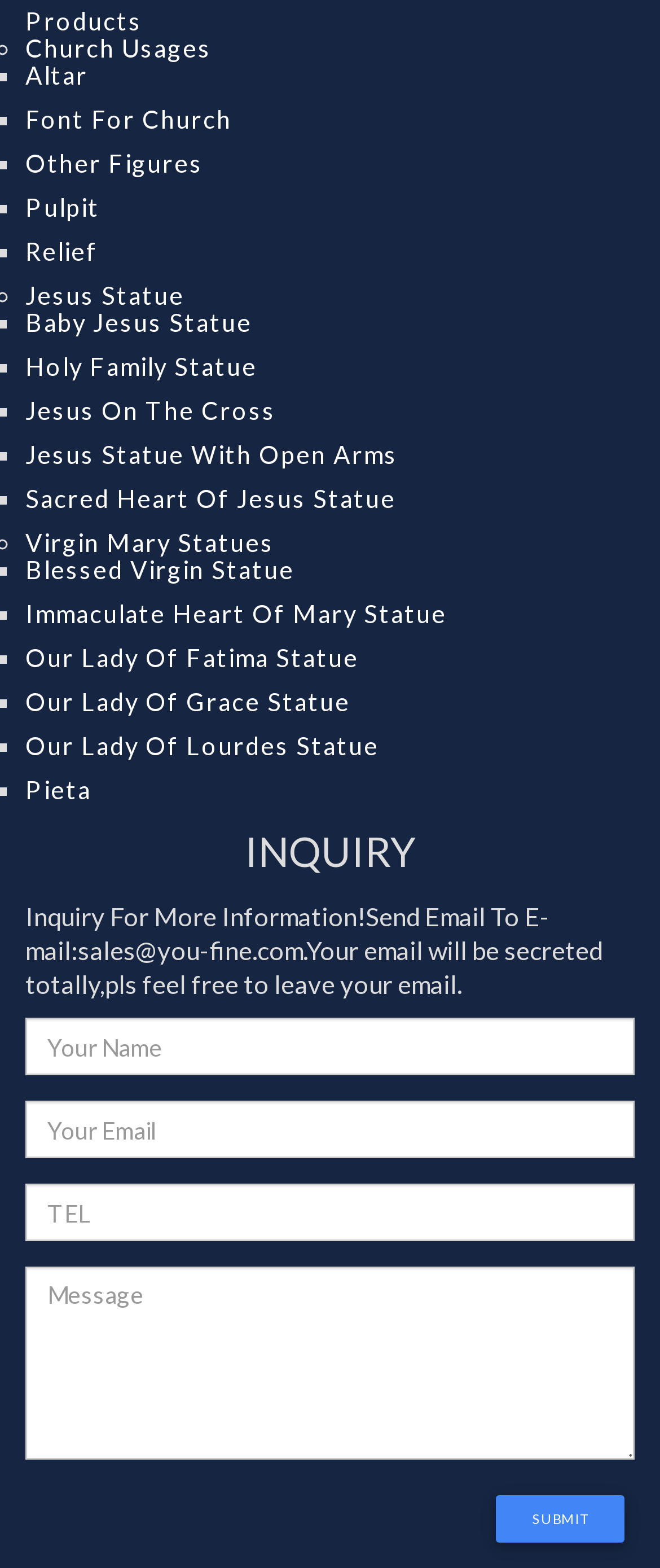Identify the coordinates of the bounding box for the element that must be clicked to accomplish the instruction: "Click on Submit".

[0.752, 0.954, 0.946, 0.984]